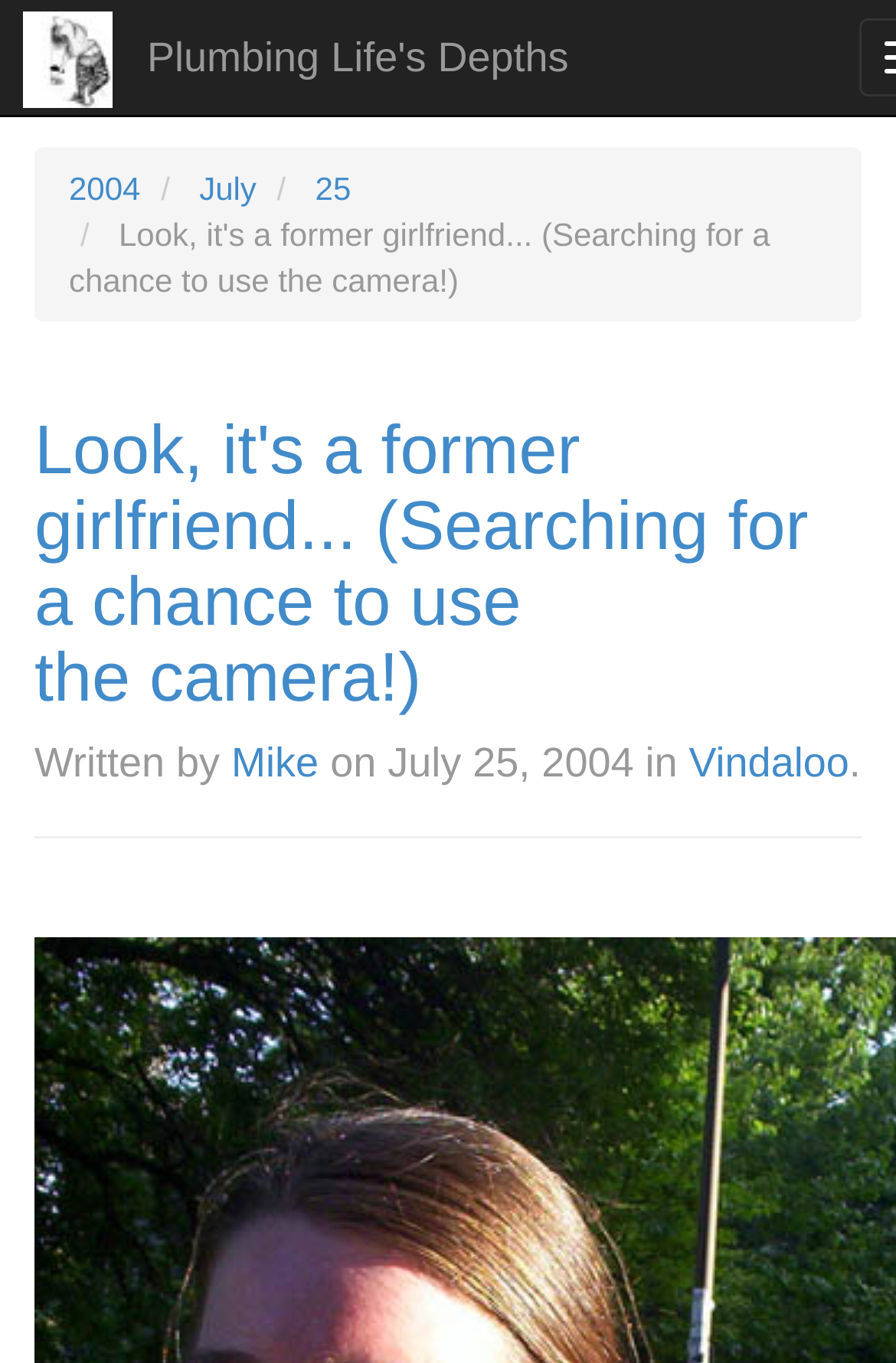What is the name of the author of the blog post?
Please describe in detail the information shown in the image to answer the question.

The answer can be found in the heading section of the webpage, where it says 'Written by Mike on July 25, 2004 in Vindaloo.'